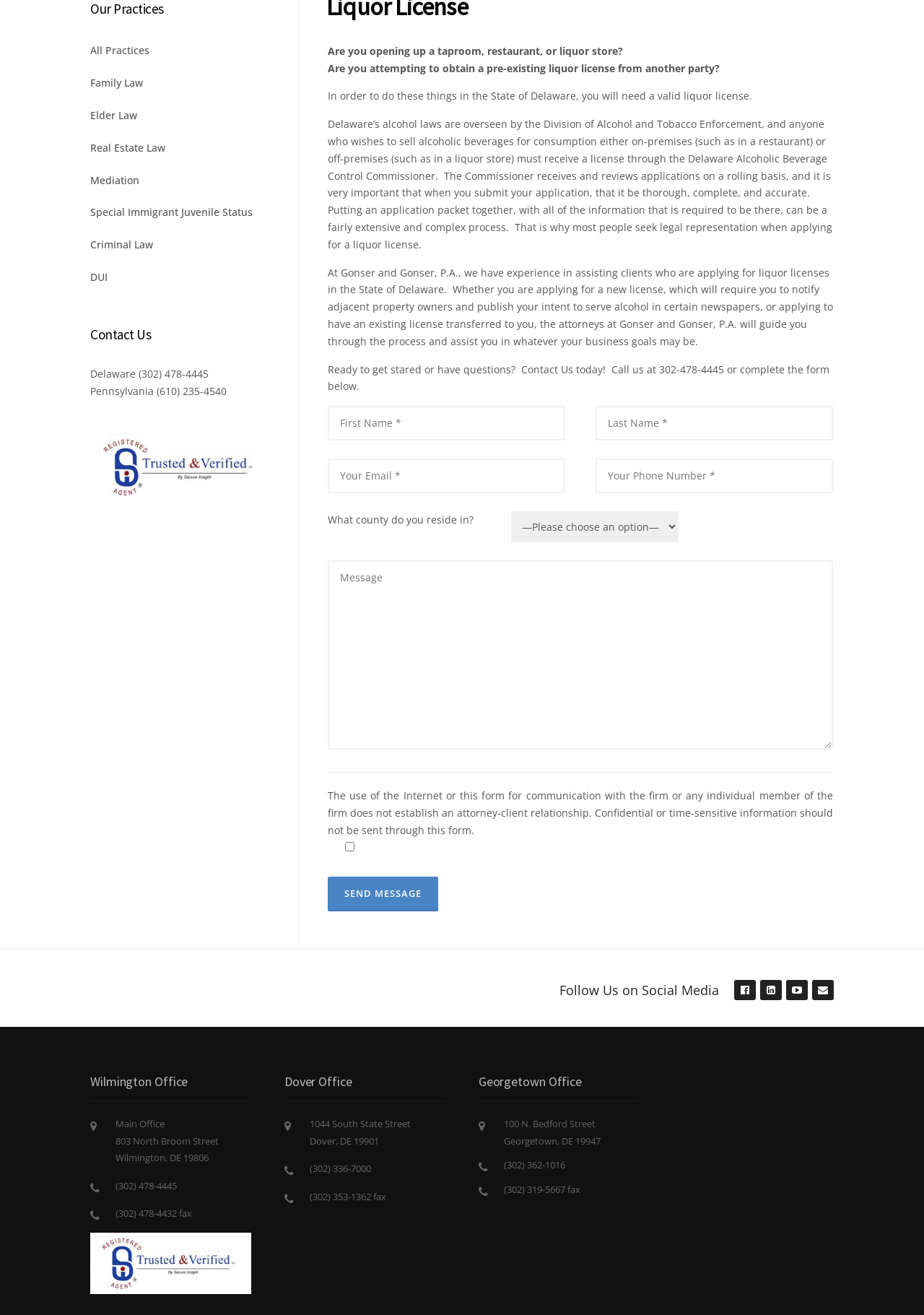Predict the bounding box coordinates for the UI element described as: "Shop". The coordinates should be four float numbers between 0 and 1, presented as [left, top, right, bottom].

None